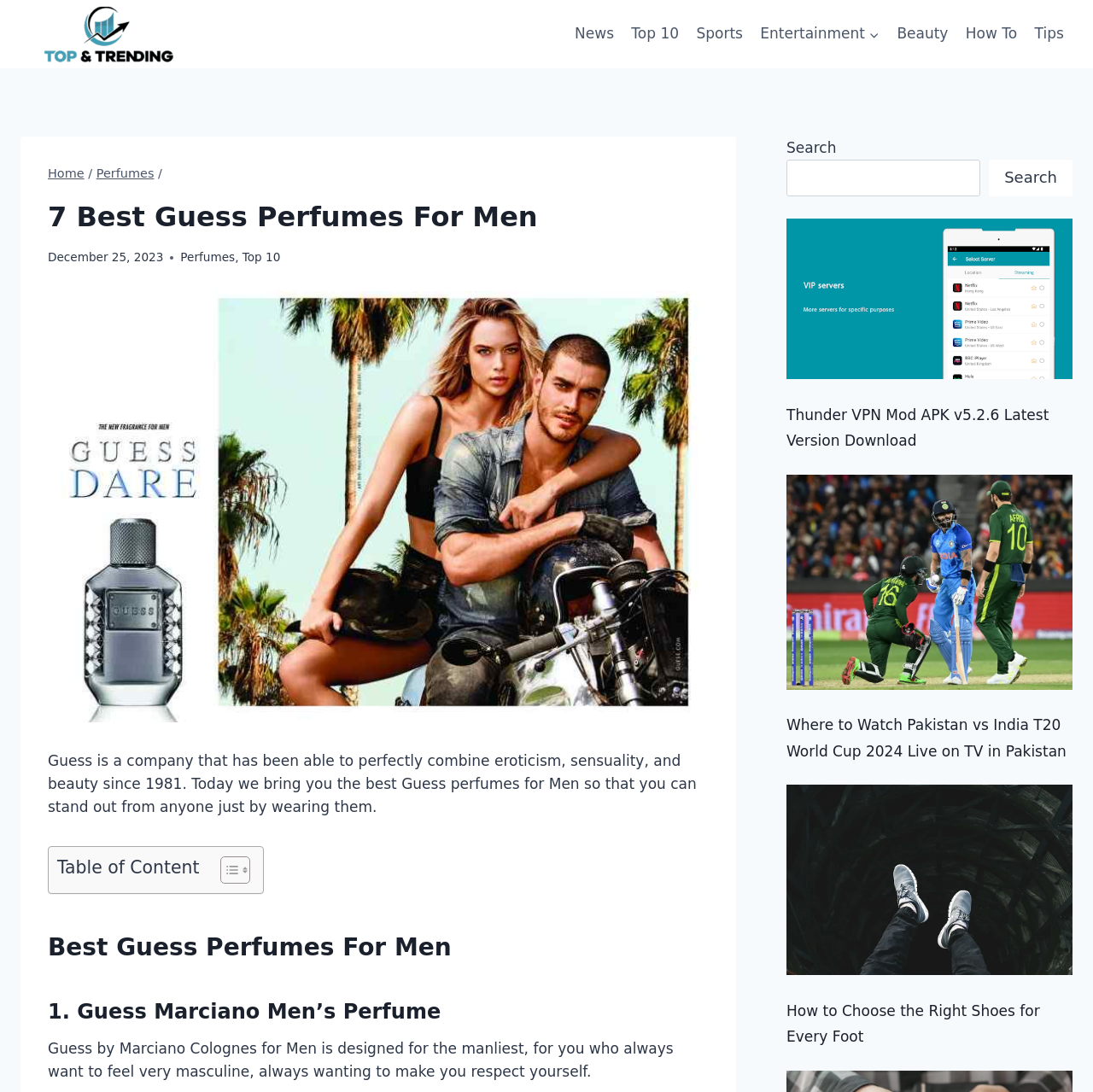What is the brand of perfumes being discussed?
Based on the image, please offer an in-depth response to the question.

The webpage is discussing the best Guess perfumes for men, and the brand is mentioned in the introduction as 'Guess is a company that has been able to perfectly combine eroticism, sensuality, and beauty since 1981.'